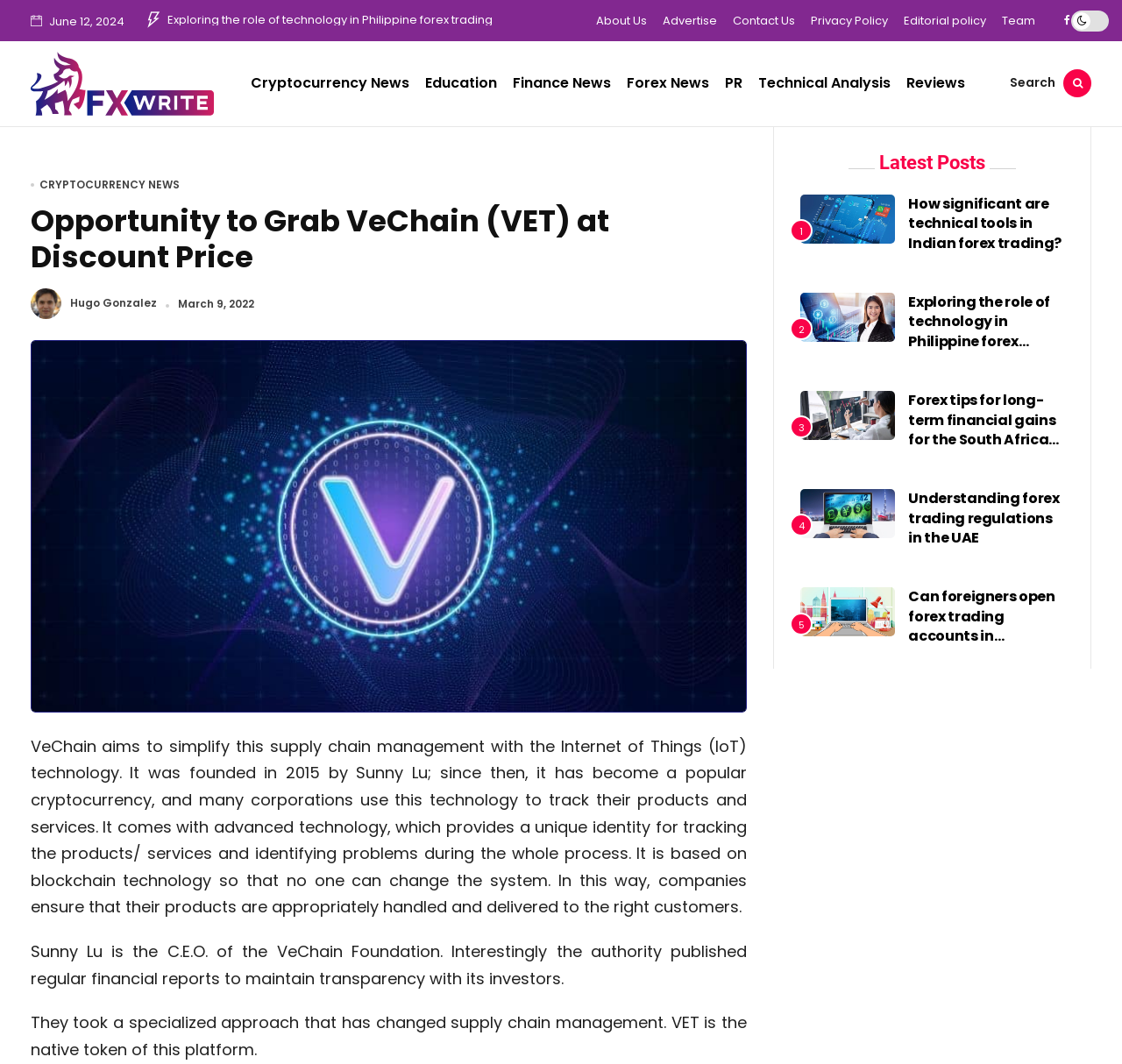Construct a thorough caption encompassing all aspects of the webpage.

This webpage appears to be a news or blog article about VeChain, a cryptocurrency that aims to simplify supply chain management using Internet of Things (IoT) technology. The page has a heading "Opportunity to Grab VeChain (VET) at Discount Price" and features an image related to VeChain.

At the top of the page, there is a horizontal navigation menu with links to various sections, including "Home", "Cryptocurrency News", "Education", "Finance News", "Forex News", "PR", "Technical Analysis", and "Reviews". Below this menu, there is a search bar and a social media links section with links to Facebook and Twitter.

The main content of the page is divided into two sections. The first section provides an introduction to VeChain, its founder Sunny Lu, and its technology. It explains how VeChain uses blockchain technology to provide a unique identity for tracking products and services, ensuring that companies can handle and deliver their products to the right customers.

The second section is a list of latest posts, featuring four articles with images and headings. The articles are about various topics related to forex trading, including the significance of technical tools in Indian forex trading, the role of technology in Philippine forex trading, forex tips for long-term financial gains for South African traders, and understanding forex trading regulations in the UAE.

There are also several links to other articles and resources scattered throughout the page, including links to "About Us", "Advertise", "Contact Us", "Privacy Policy", and "Editorial policy" at the bottom of the page.